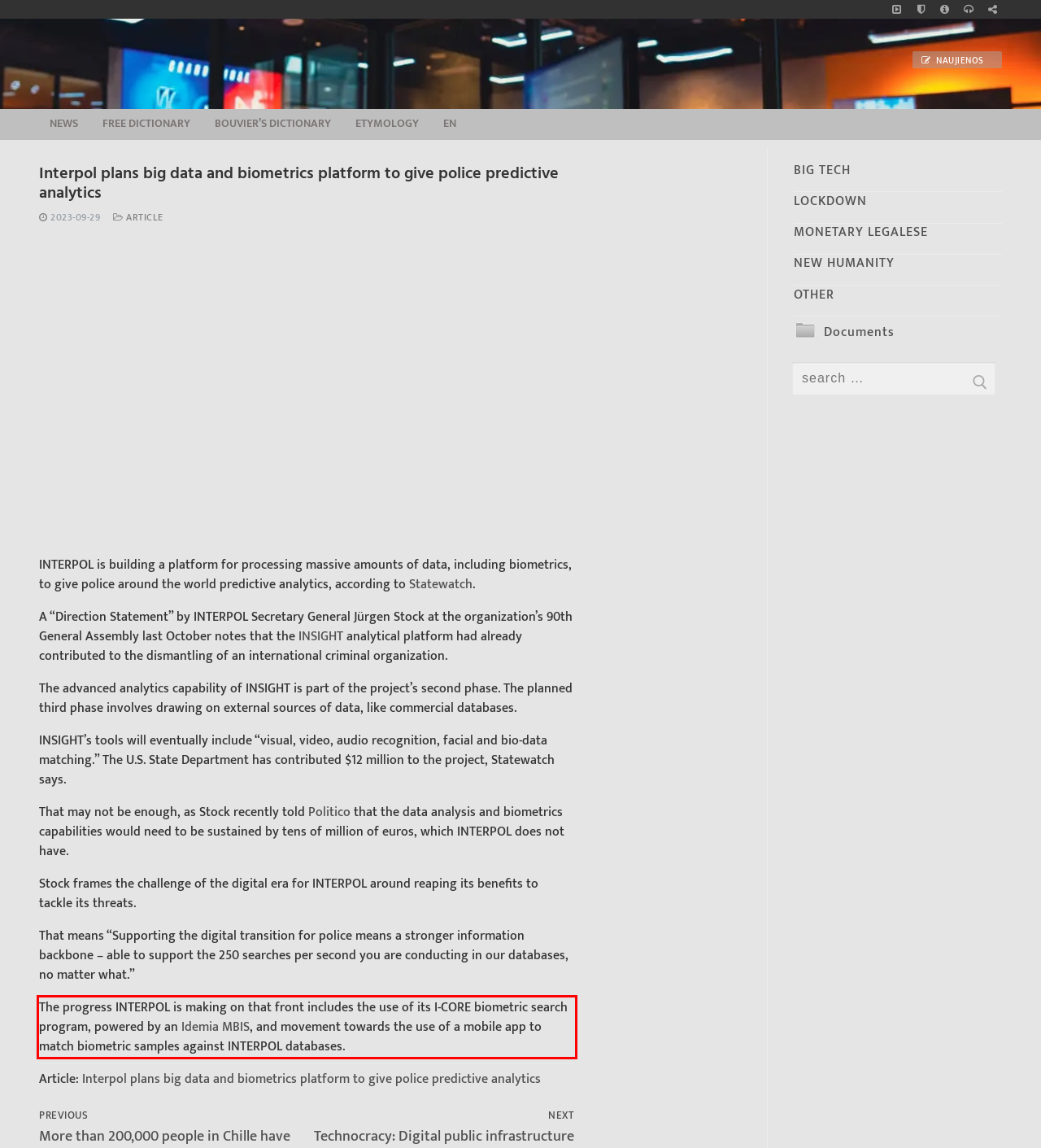Given a webpage screenshot, identify the text inside the red bounding box using OCR and extract it.

The progress INTERPOL is making on that front includes the use of its I-CORE biometric search program, powered by an Idemia MBIS, and movement towards the use of a mobile app to match biometric samples against INTERPOL databases.